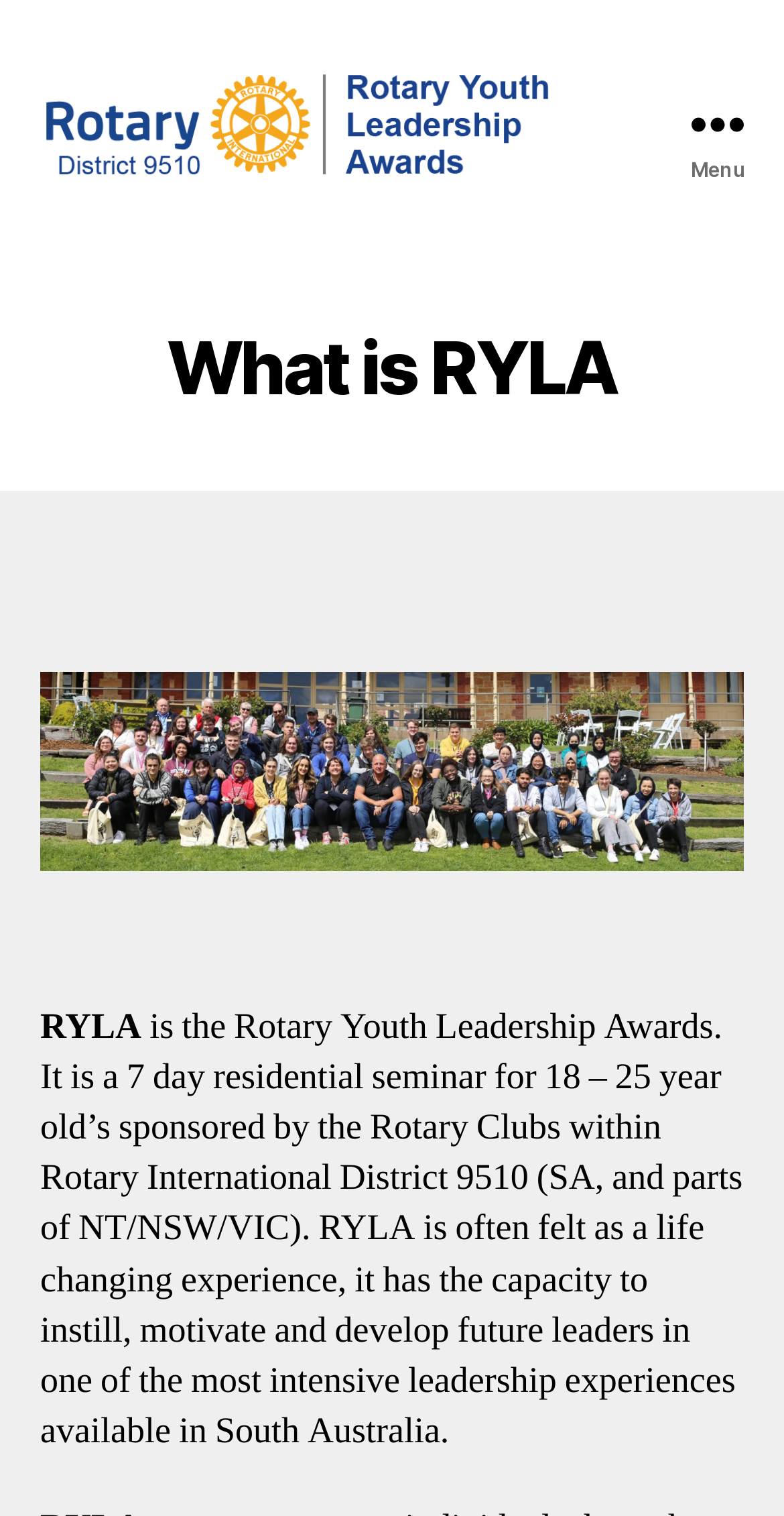Locate the heading on the webpage and return its text.

What is RYLA